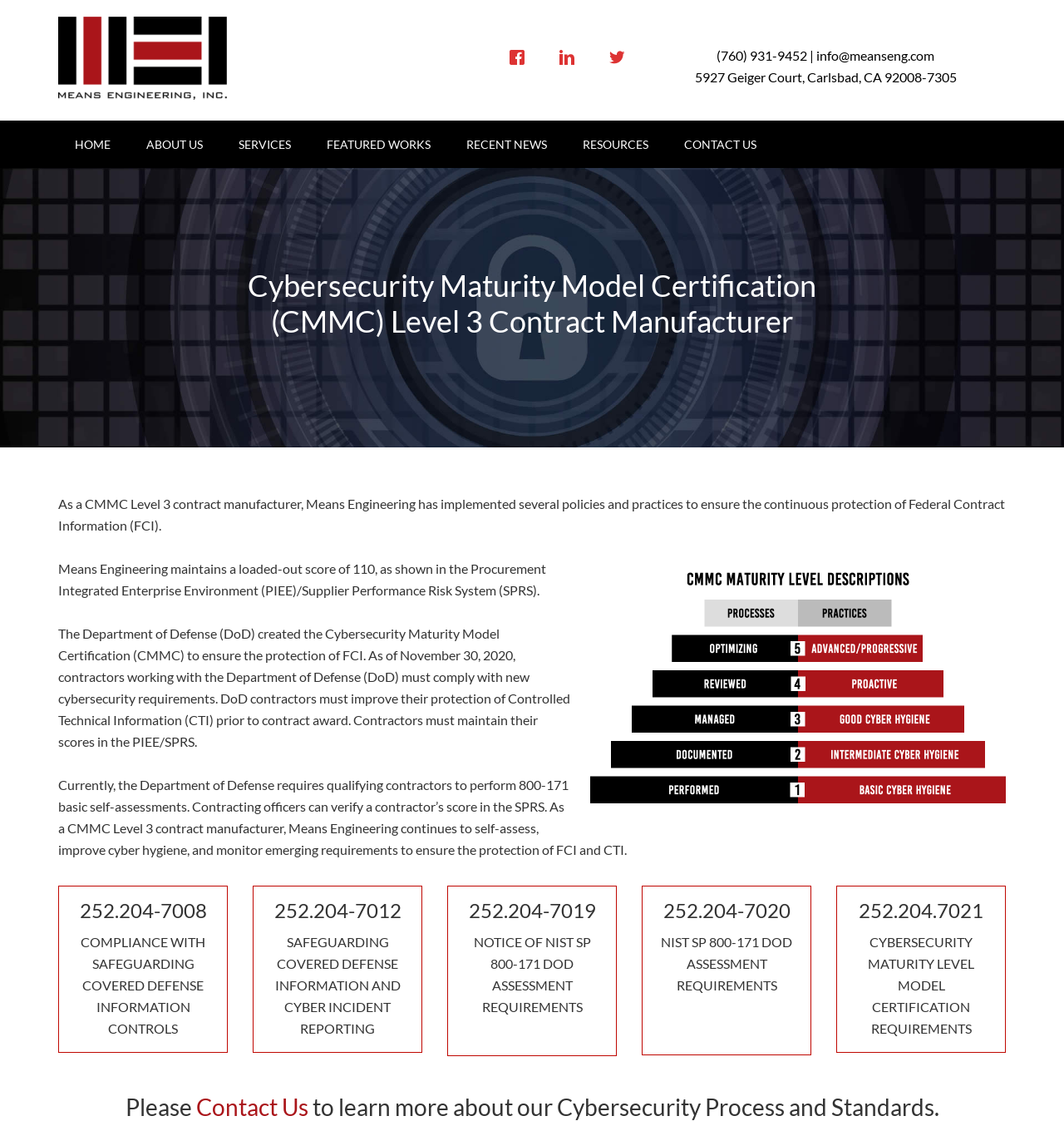Determine the bounding box coordinates of the clickable region to follow the instruction: "View the CONTACT US page".

[0.627, 0.108, 0.727, 0.15]